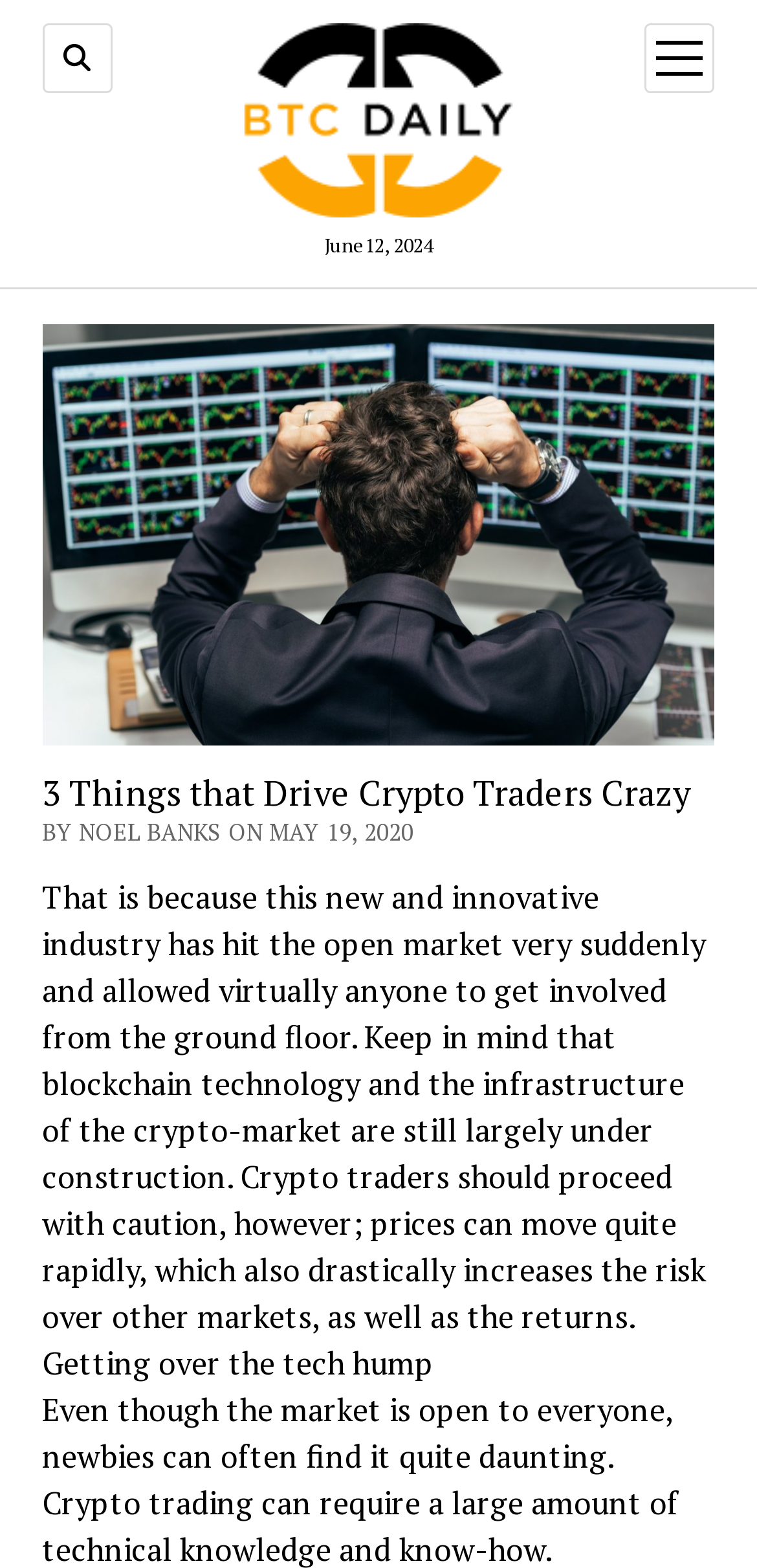What is the current month shown on the webpage?
Based on the screenshot, provide a one-word or short-phrase response.

June